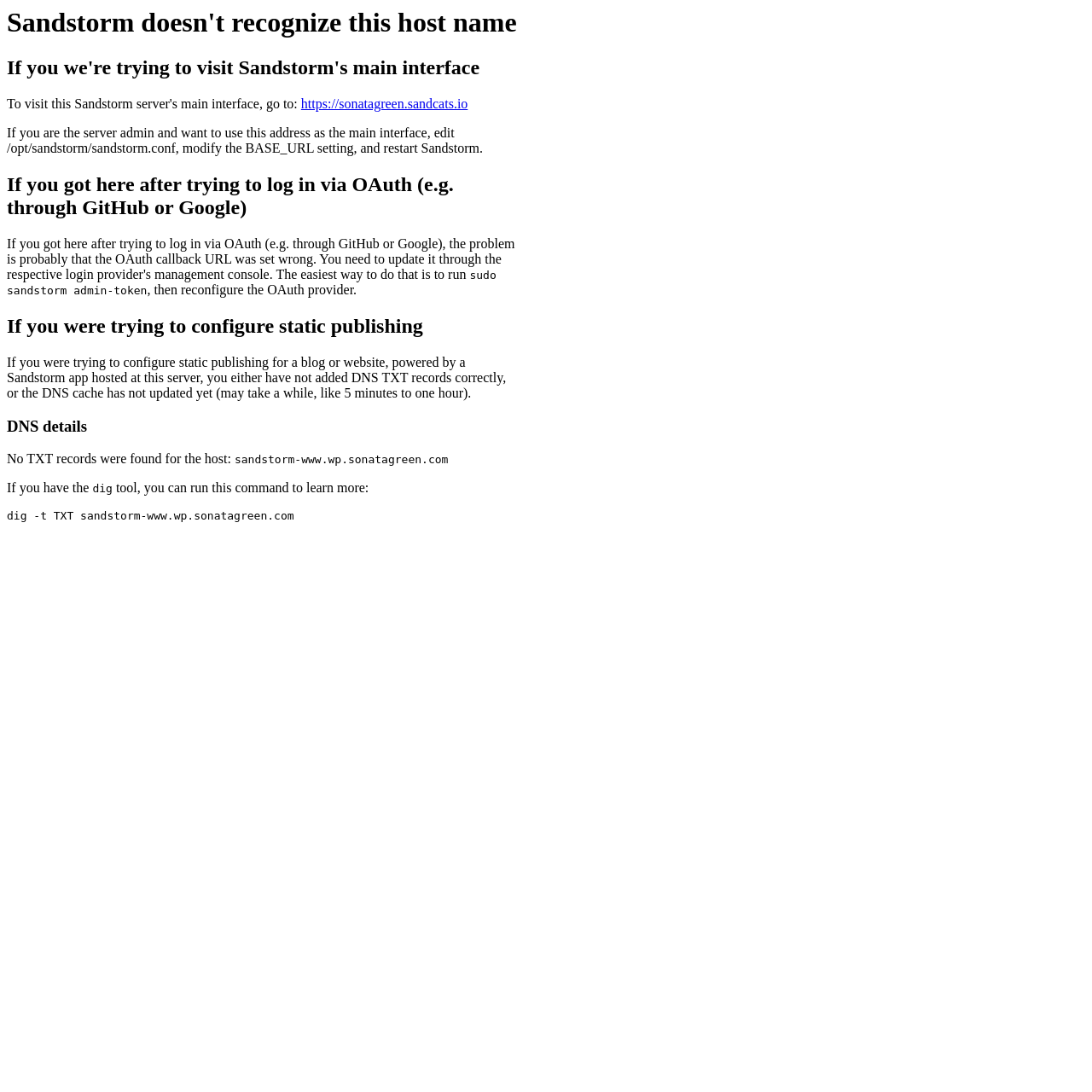Please locate and retrieve the main header text of the webpage.

Sandstorm doesn't recognize this host name